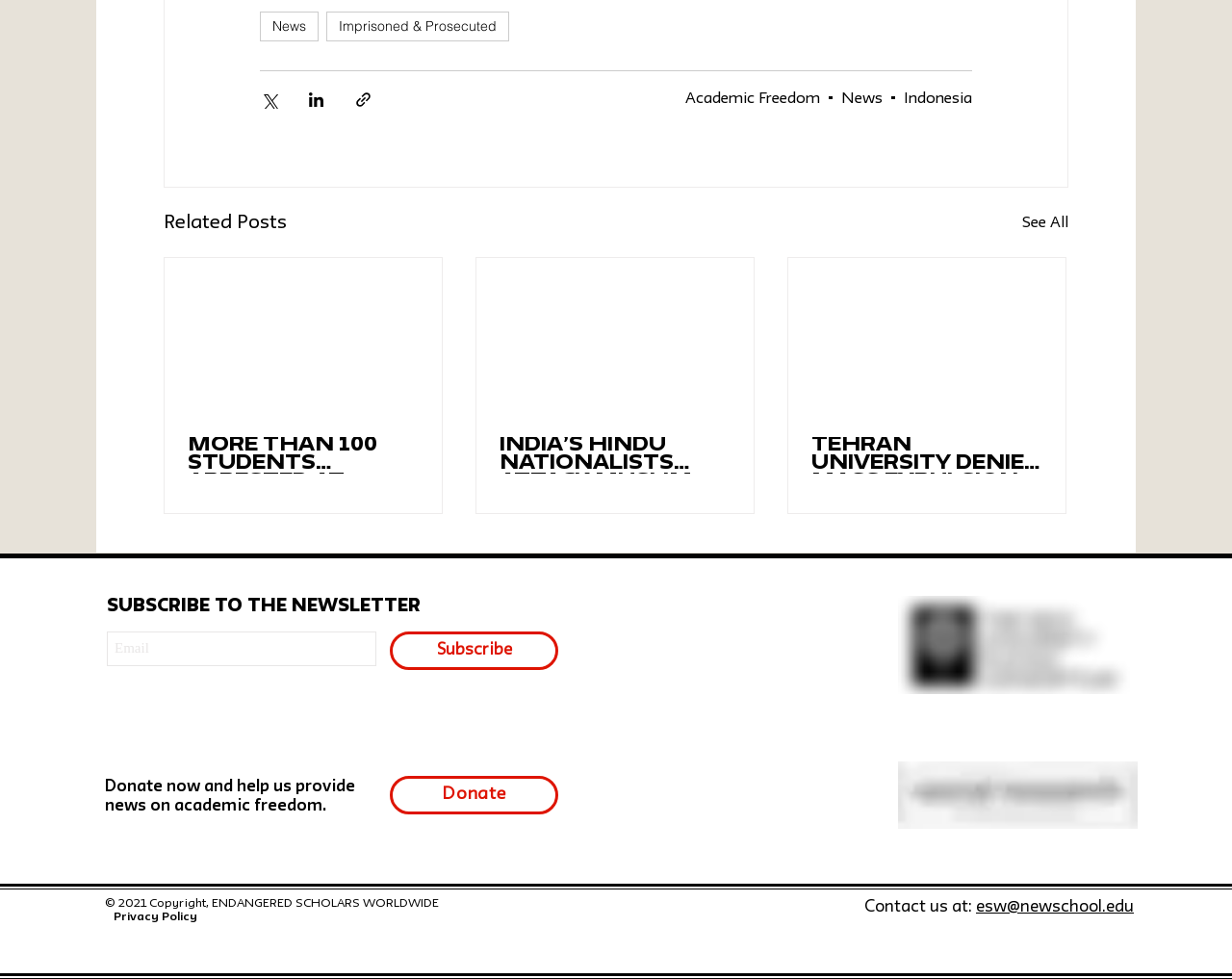Determine the bounding box coordinates for the area you should click to complete the following instruction: "View related posts".

[0.83, 0.214, 0.867, 0.243]